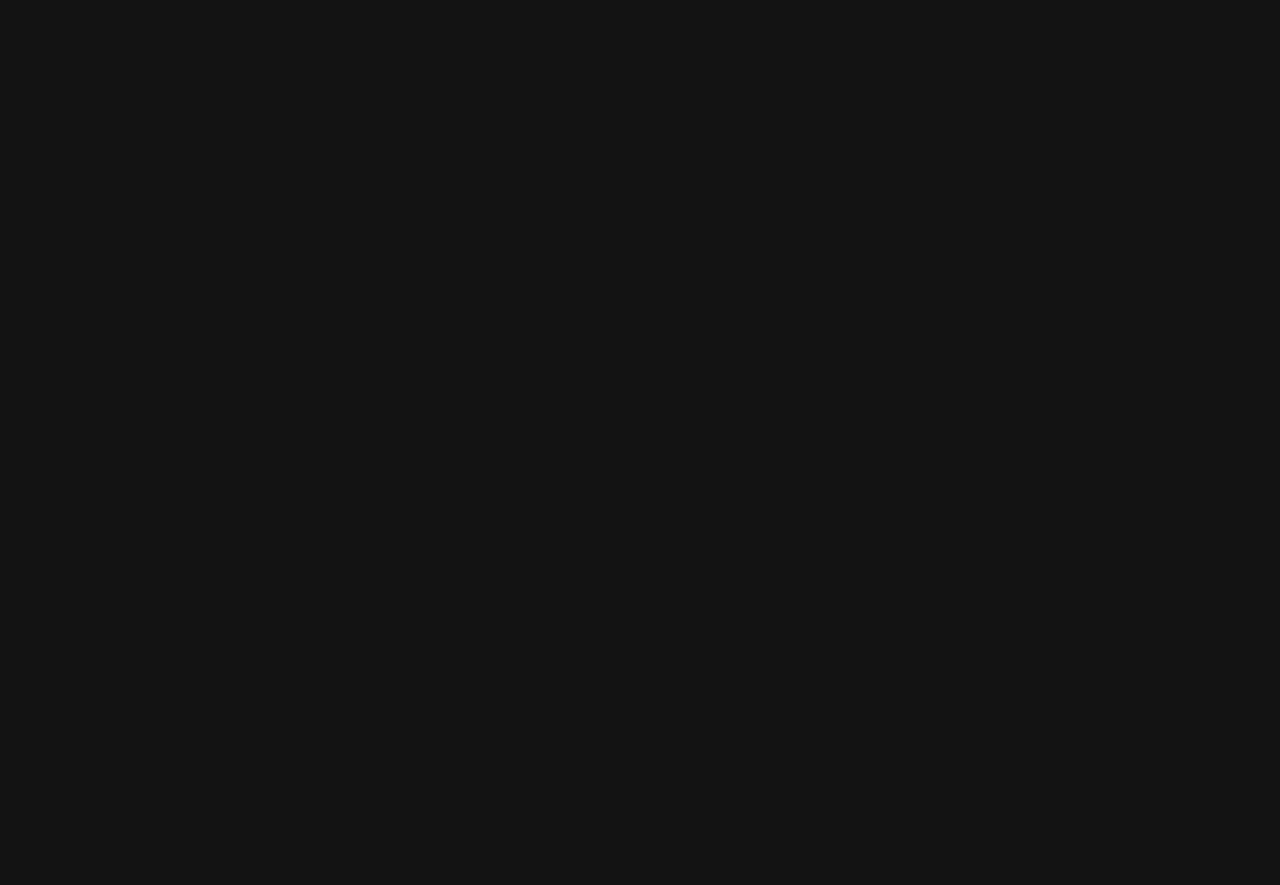How many social media links are at the top?
Please provide a full and detailed response to the question.

I counted the number of links at the top of the page with the text 'facebook', 'youtube', 'instagram', and 'yelp'. These are all social media platforms, so I concluded that there are 4 social media links at the top.